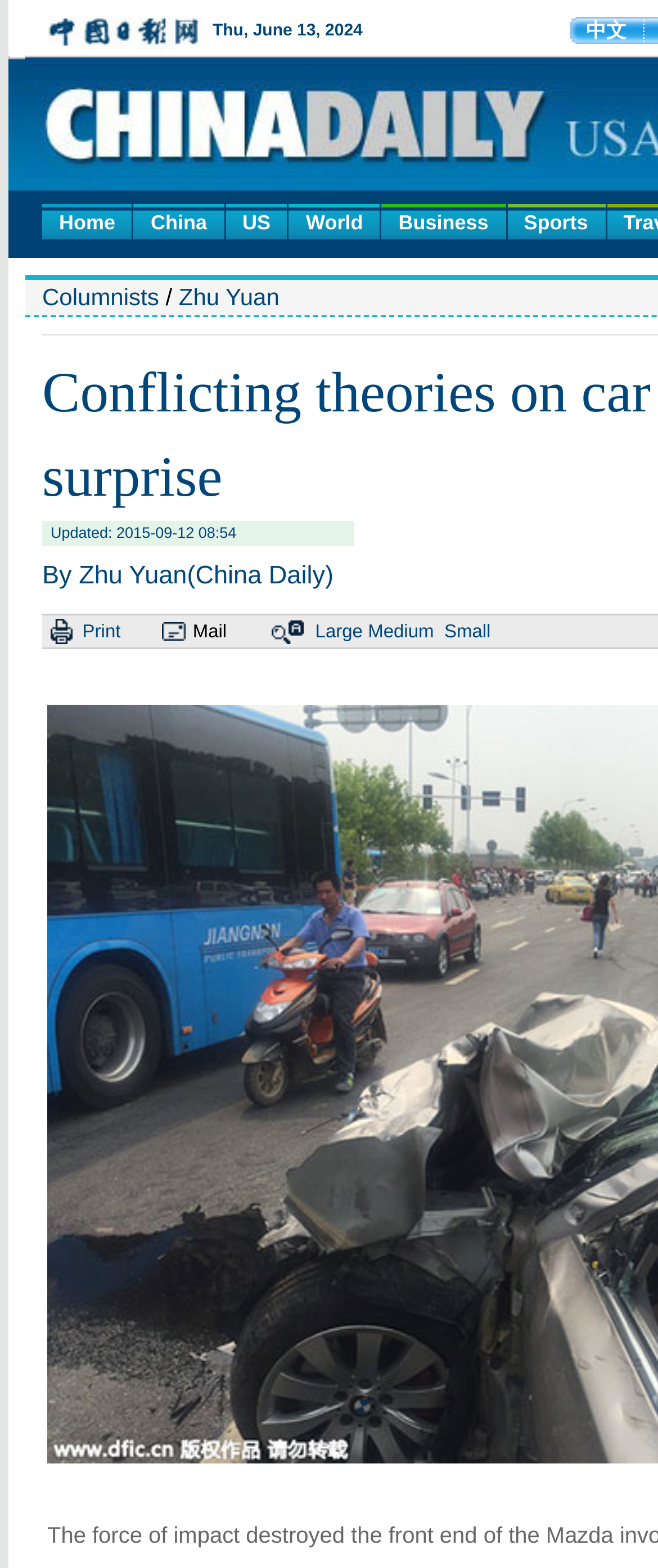Based on what you see in the screenshot, provide a thorough answer to this question: What is the name of the columnist?

The columnist's name is Zhu Yuan, which can be found in the link element with the text 'Zhu Yuan' located at the top of the webpage.